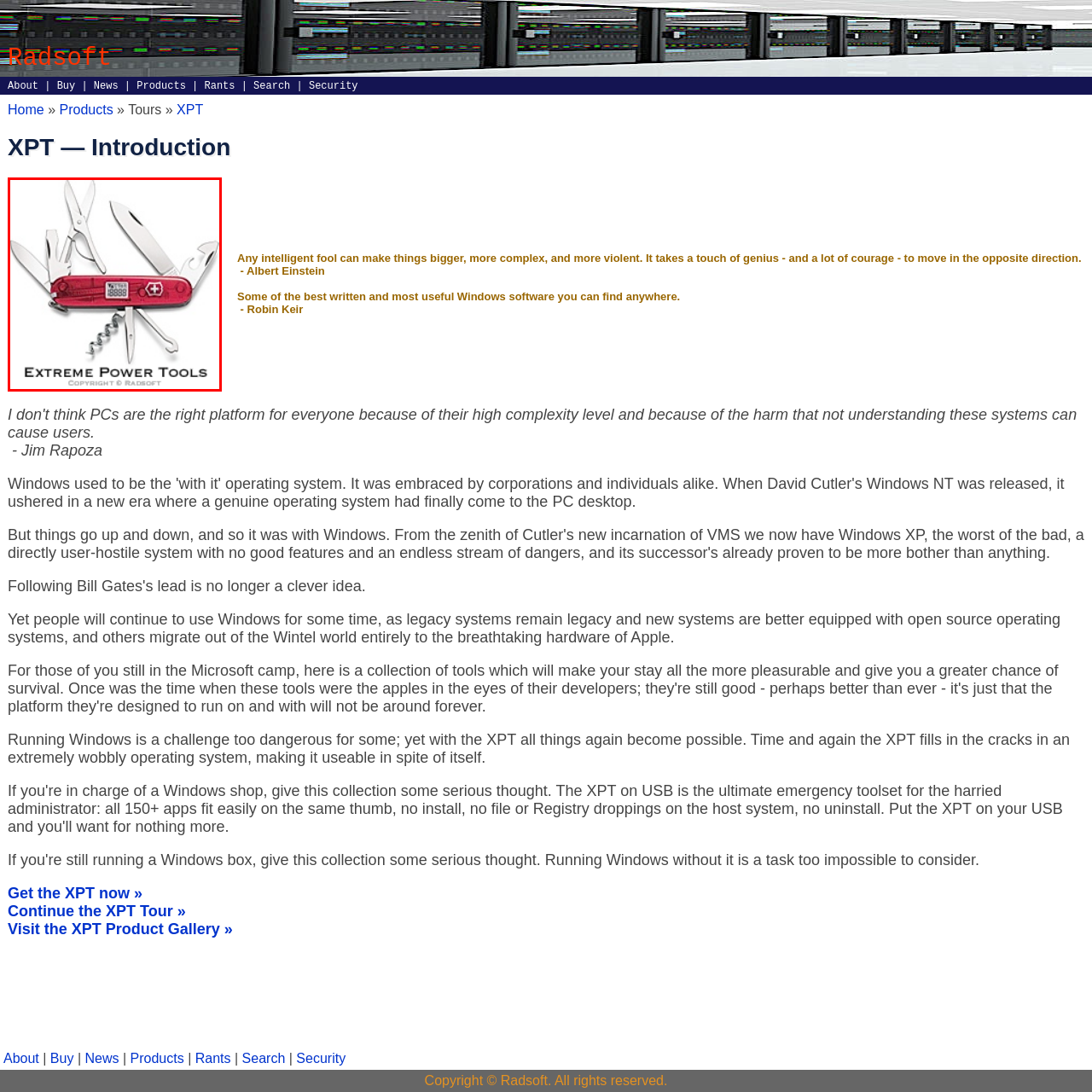Give a comprehensive description of the picture highlighted by the red border.

The image showcases a multi-functional tool, commonly referred to as a Swiss Army knife, which is prominently displayed at the center. This versatile instrument is characterized by its red casing and an array of polished stainless-steel tools, including scissors, screwdrivers, a can opener, and a corkscrew, exemplifying practicality and utility. Beneath the image, the text reads "Extreme Power Tools," indicating its association with powerful, efficient solutions designed to simplify tasks. The design emphasizes the compactness and diversity of functions, making it an ideal companion for both everyday use and emergency situations, reinforcing the message of reliability in challenging environments. The copyright attribution indicates that the image is published by Radsoft, a company recognized for its industrial-strength software solutions.